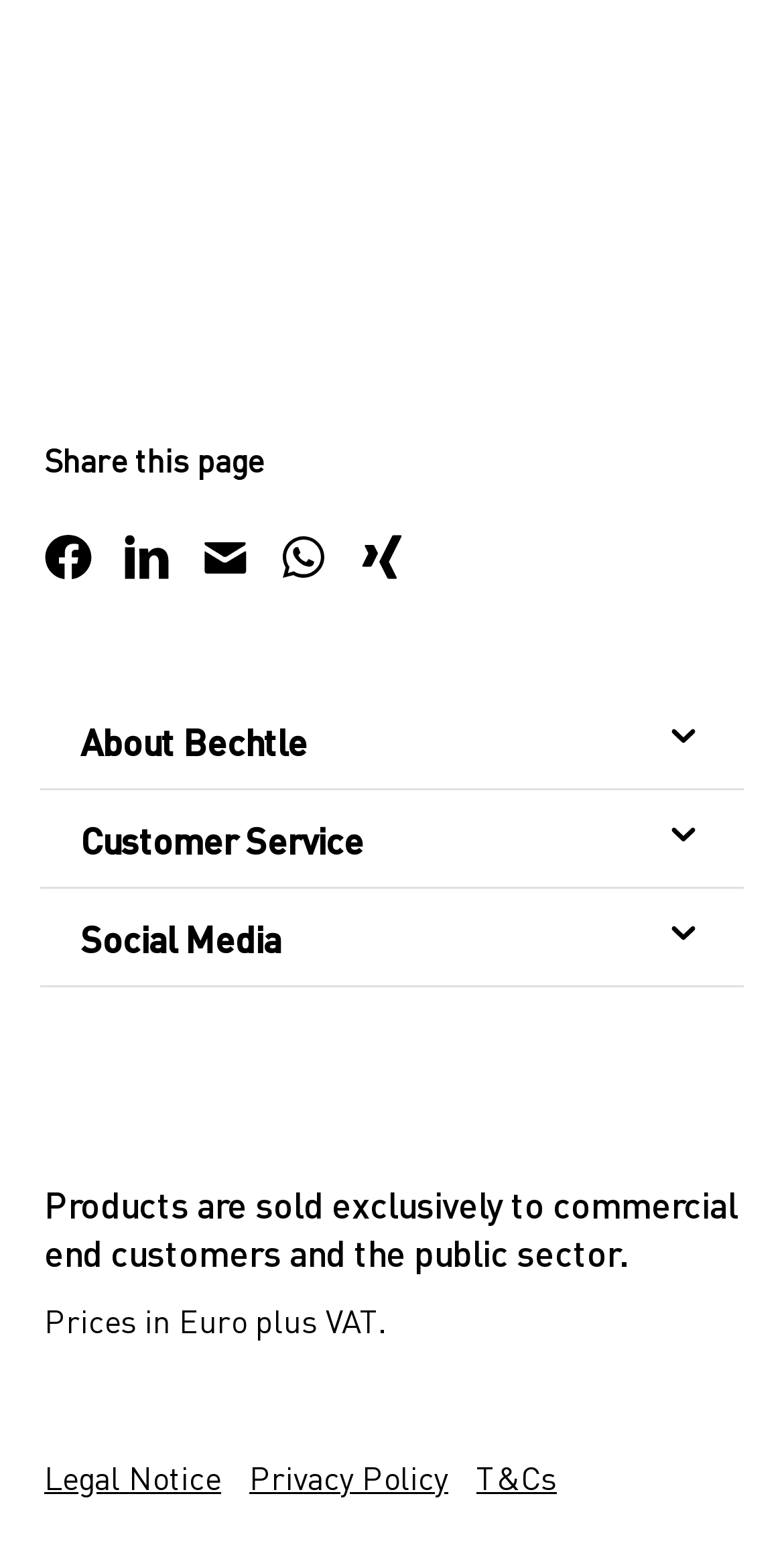Please identify the bounding box coordinates for the region that you need to click to follow this instruction: "Go to About Bechtle".

[0.103, 0.463, 0.392, 0.496]